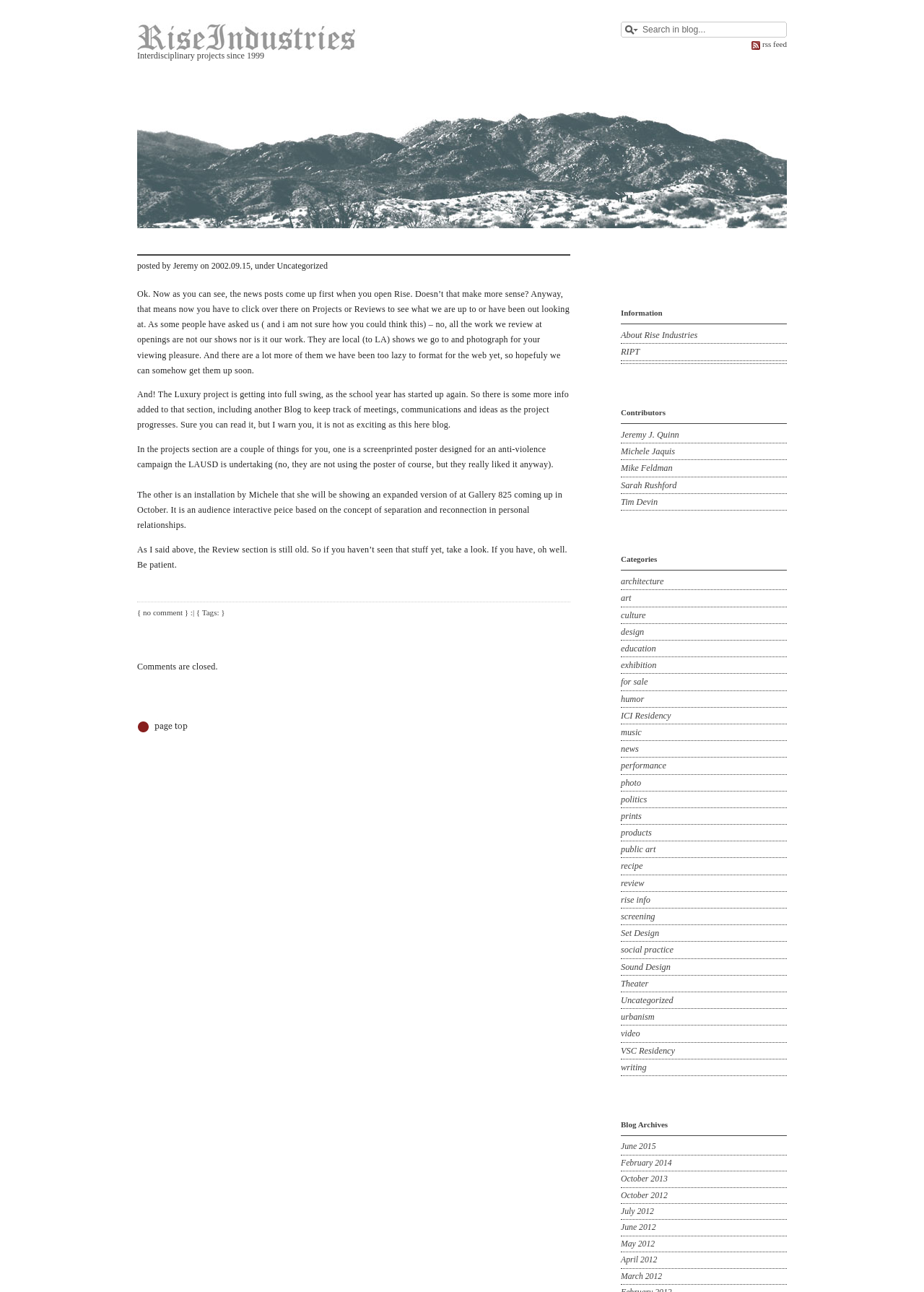Who is the author of the blog post?
Please give a detailed answer to the question using the information shown in the image.

The author of the blog post is mentioned in the text as 'posted by Jeremy'. This is located near the top of the blog post, along with the date and category of the post.